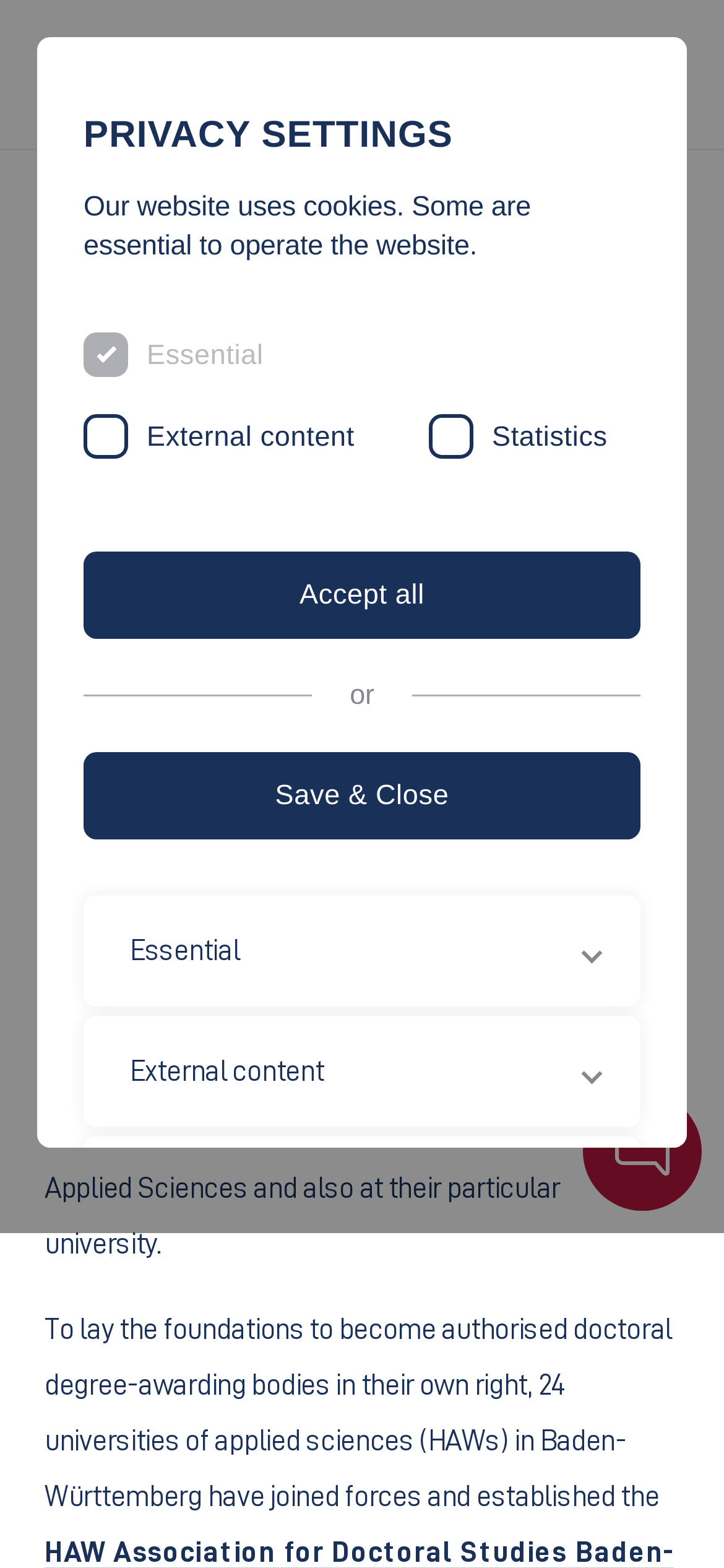What is the purpose of the 'Mobile Navigation' button?
Based on the visual content, answer with a single word or a brief phrase.

To open navigation menu